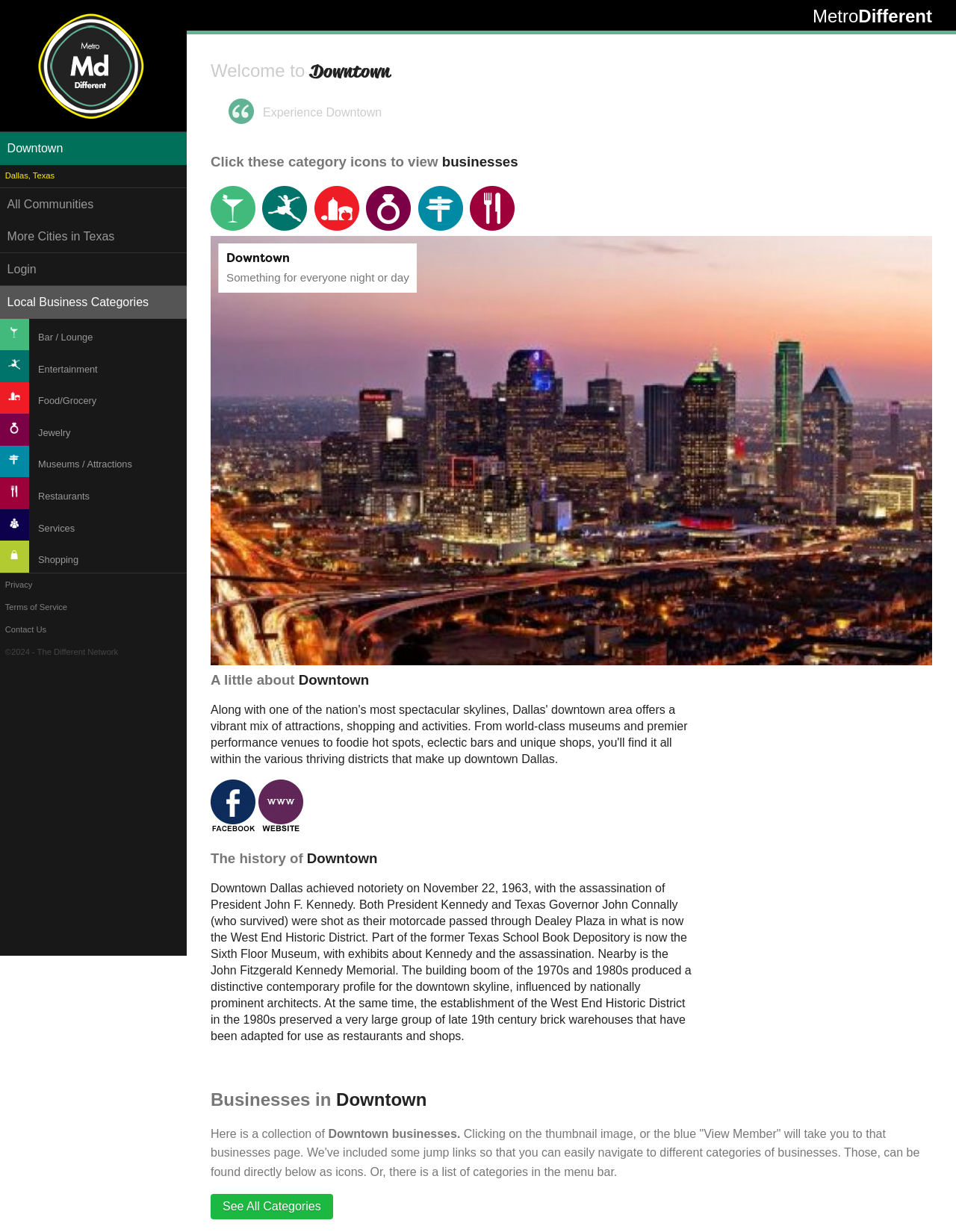What is the type of businesses listed in the webpage?
From the details in the image, provide a complete and detailed answer to the question.

The webpage has a section 'Businesses in Downtown' which lists various local businesses in Dallas, including bars, entertainment, food, jewelry, museums, restaurants, and services.